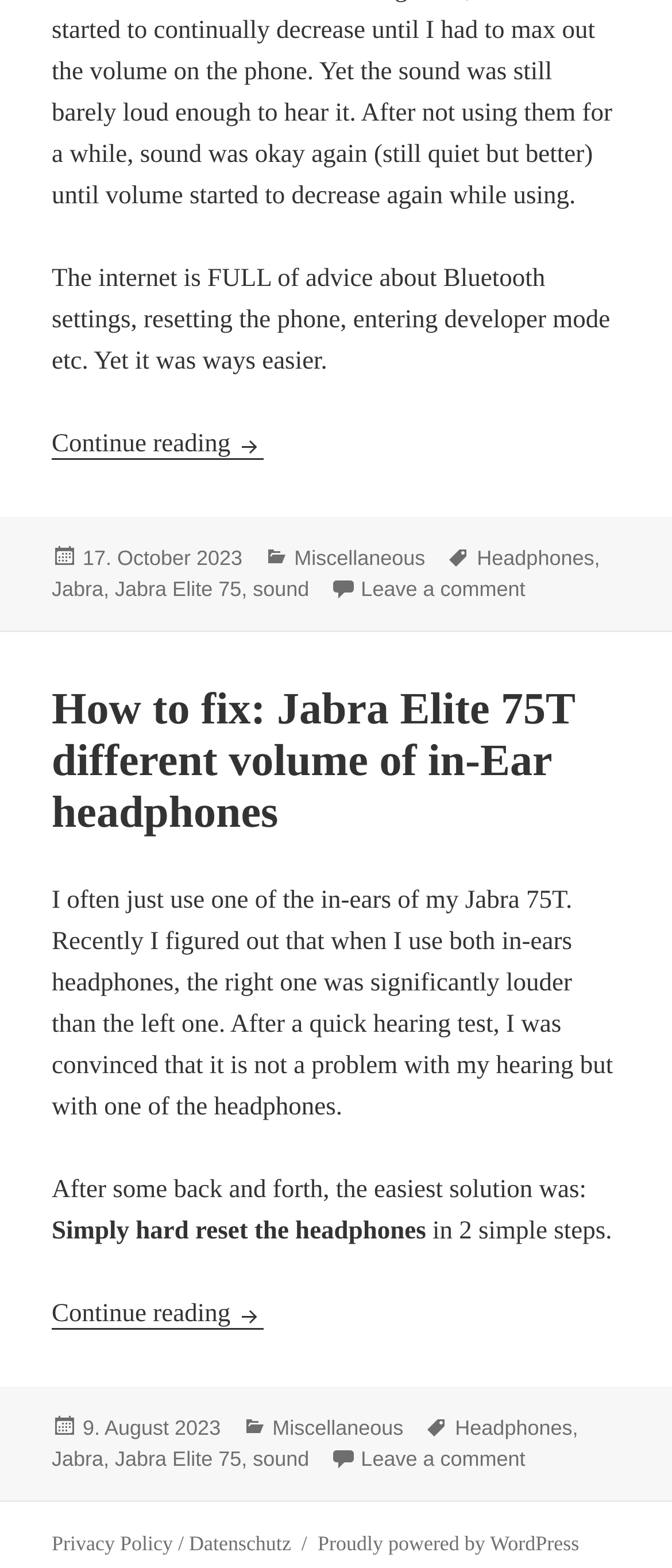Given the description of a UI element: "Proudly powered by WordPress", identify the bounding box coordinates of the matching element in the webpage screenshot.

[0.473, 0.976, 0.862, 0.993]